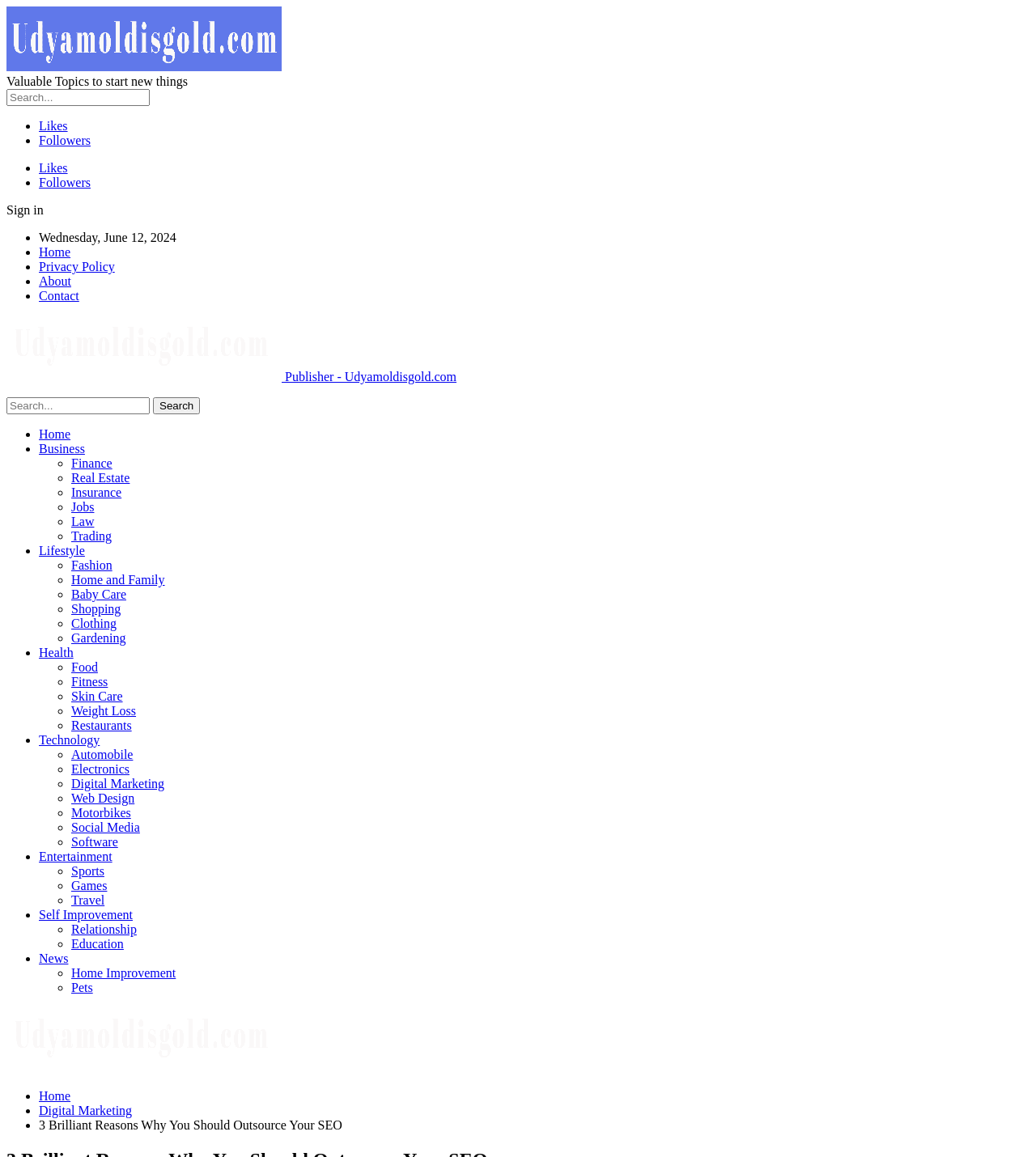How many categories are listed under 'Business'?
Please provide a detailed and thorough answer to the question.

I counted the number of list markers and links under the 'Business' category, which are 'Finance', 'Real Estate', 'Insurance', 'Jobs', and 'Law', totaling 5 categories.